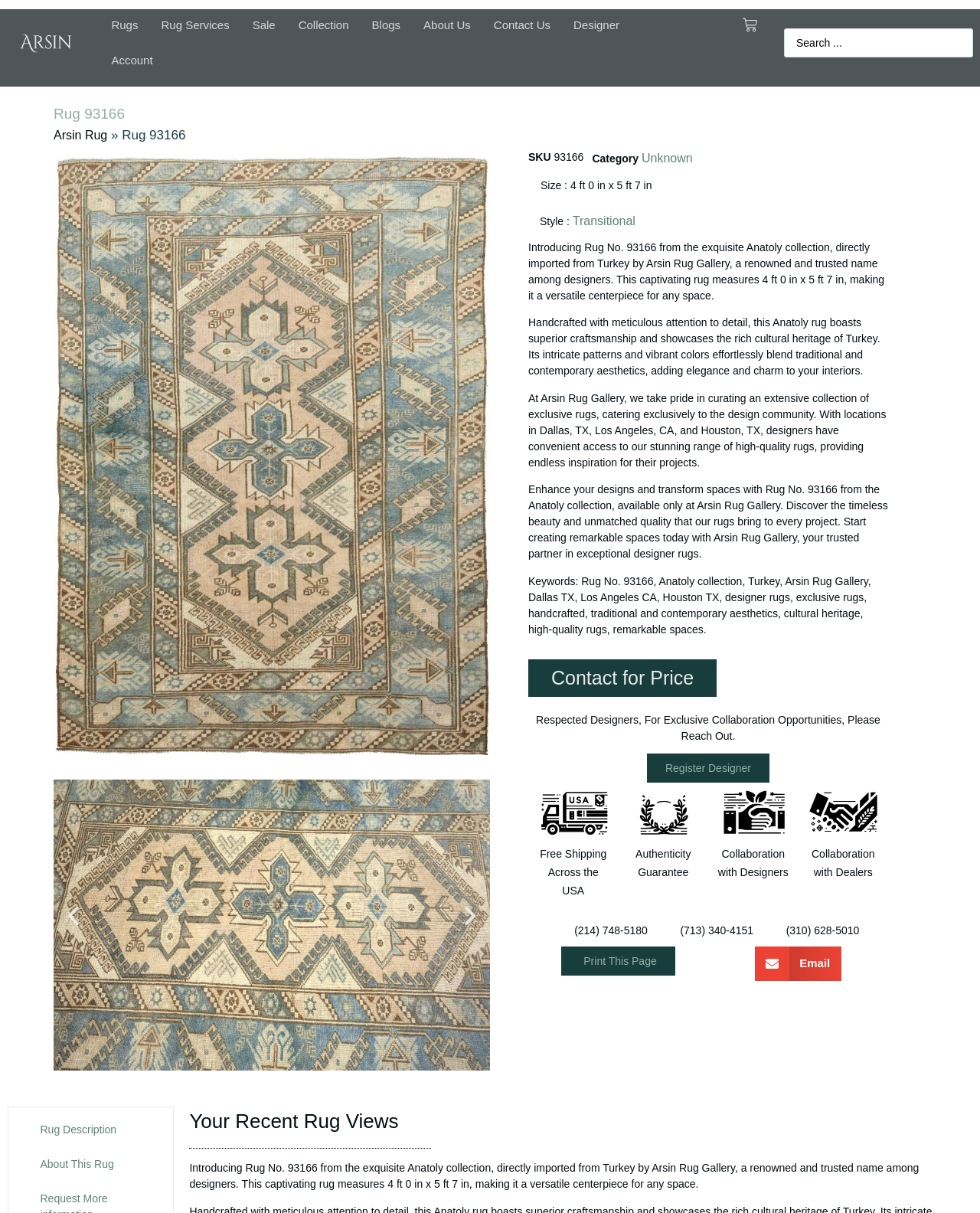Refer to the image and provide an in-depth answer to the question:
What is the style of the rug?

The style of the rug can be found in the specification 'Style : Transitional'.